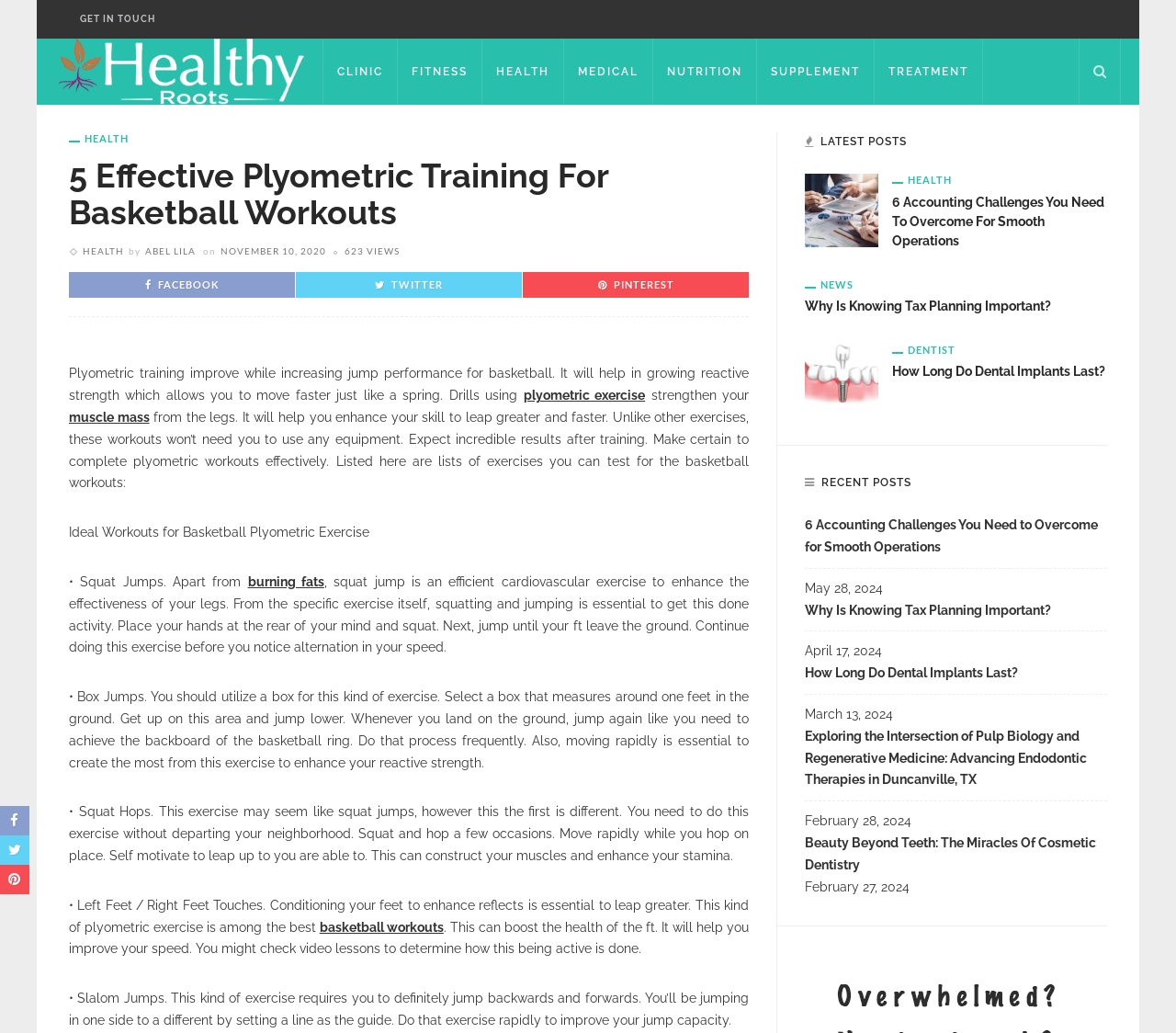Please identify the bounding box coordinates of the element on the webpage that should be clicked to follow this instruction: "Click on GET IN TOUCH". The bounding box coordinates should be given as four float numbers between 0 and 1, formatted as [left, top, right, bottom].

[0.059, 0.0, 0.141, 0.037]